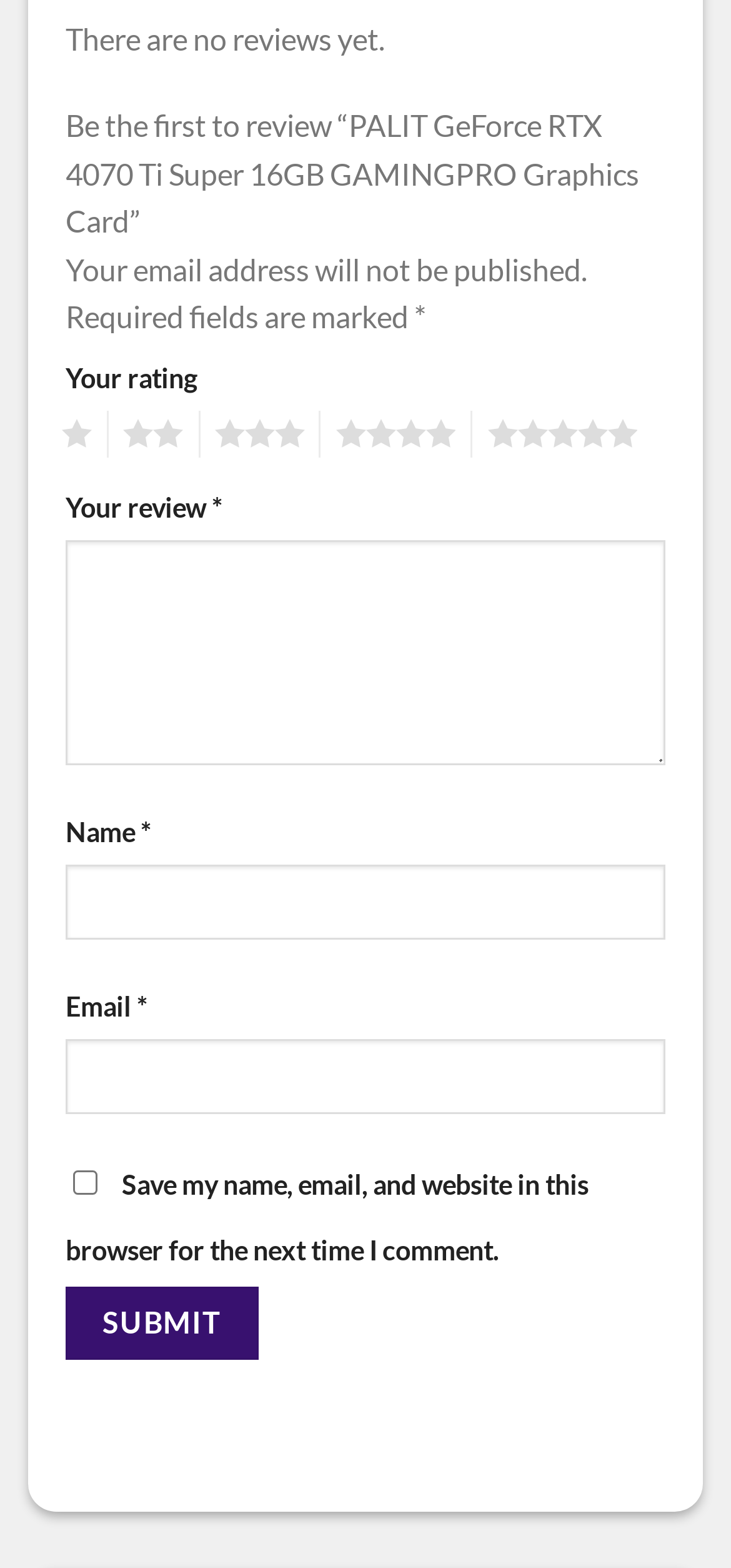Locate the bounding box coordinates of the element's region that should be clicked to carry out the following instruction: "Submit the review". The coordinates need to be four float numbers between 0 and 1, i.e., [left, top, right, bottom].

[0.09, 0.821, 0.354, 0.868]